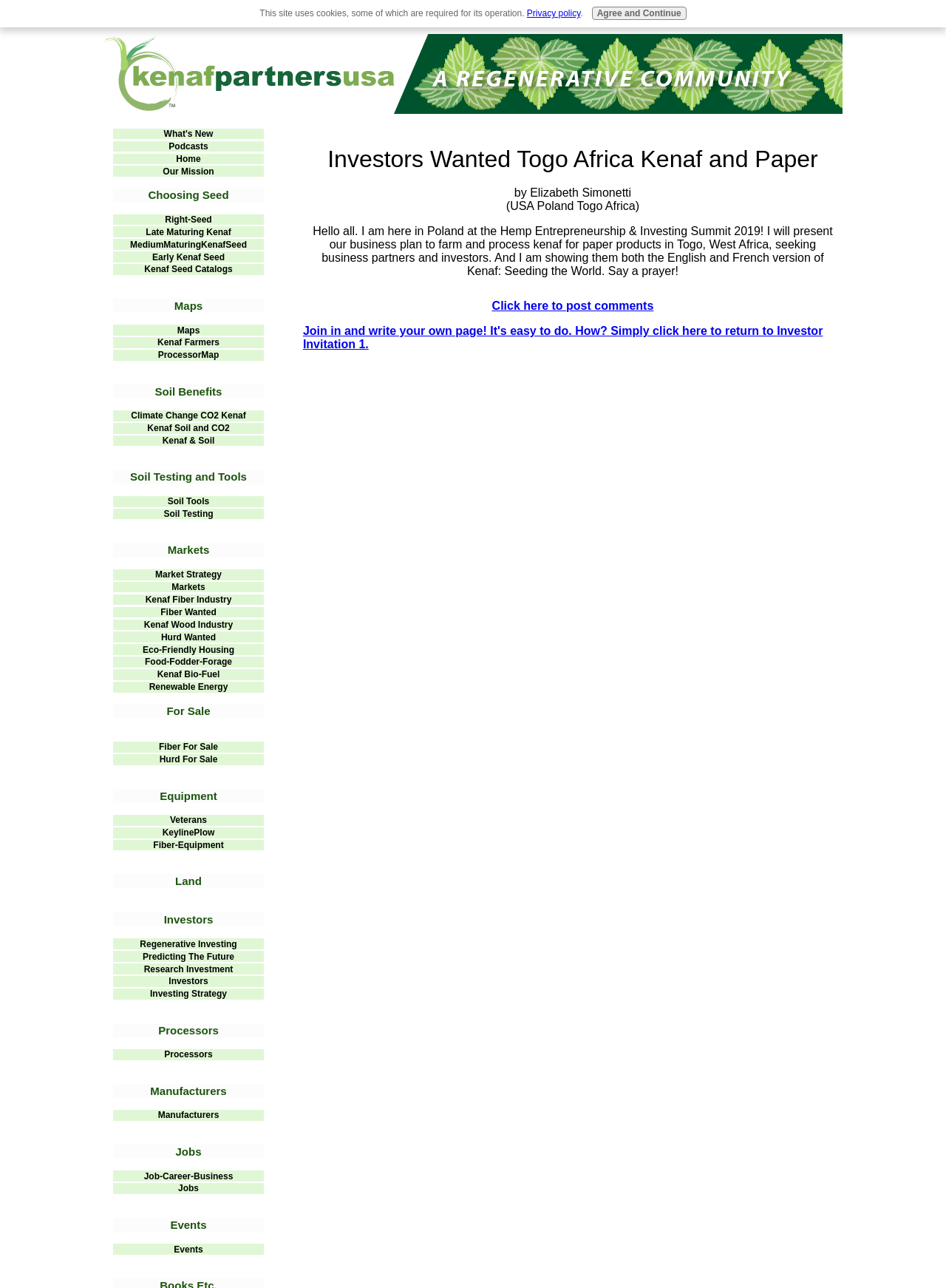What is the author's name?
Based on the screenshot, answer the question with a single word or phrase.

Elizabeth Simonetti